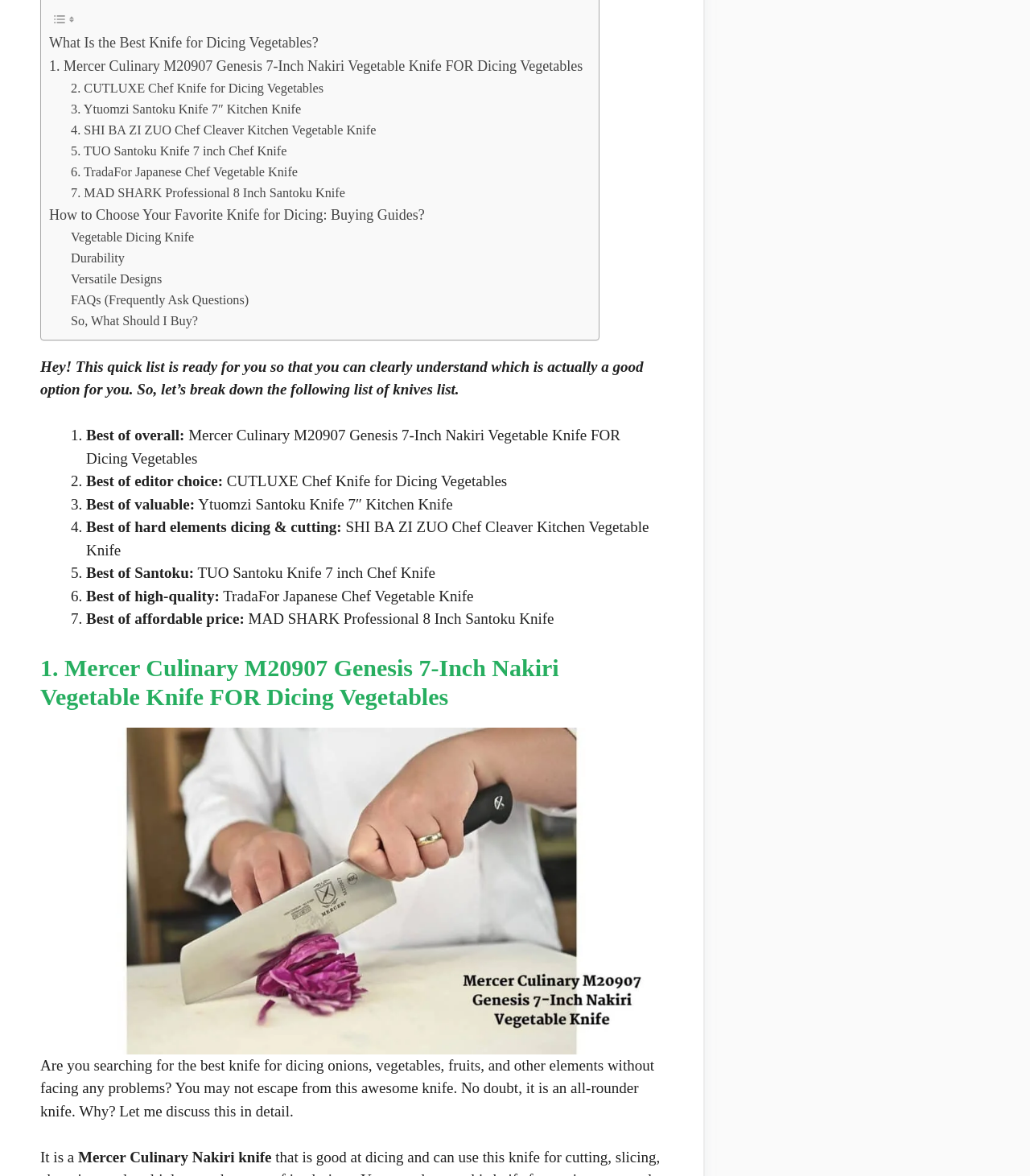Give the bounding box coordinates for the element described as: "Affiliates".

None